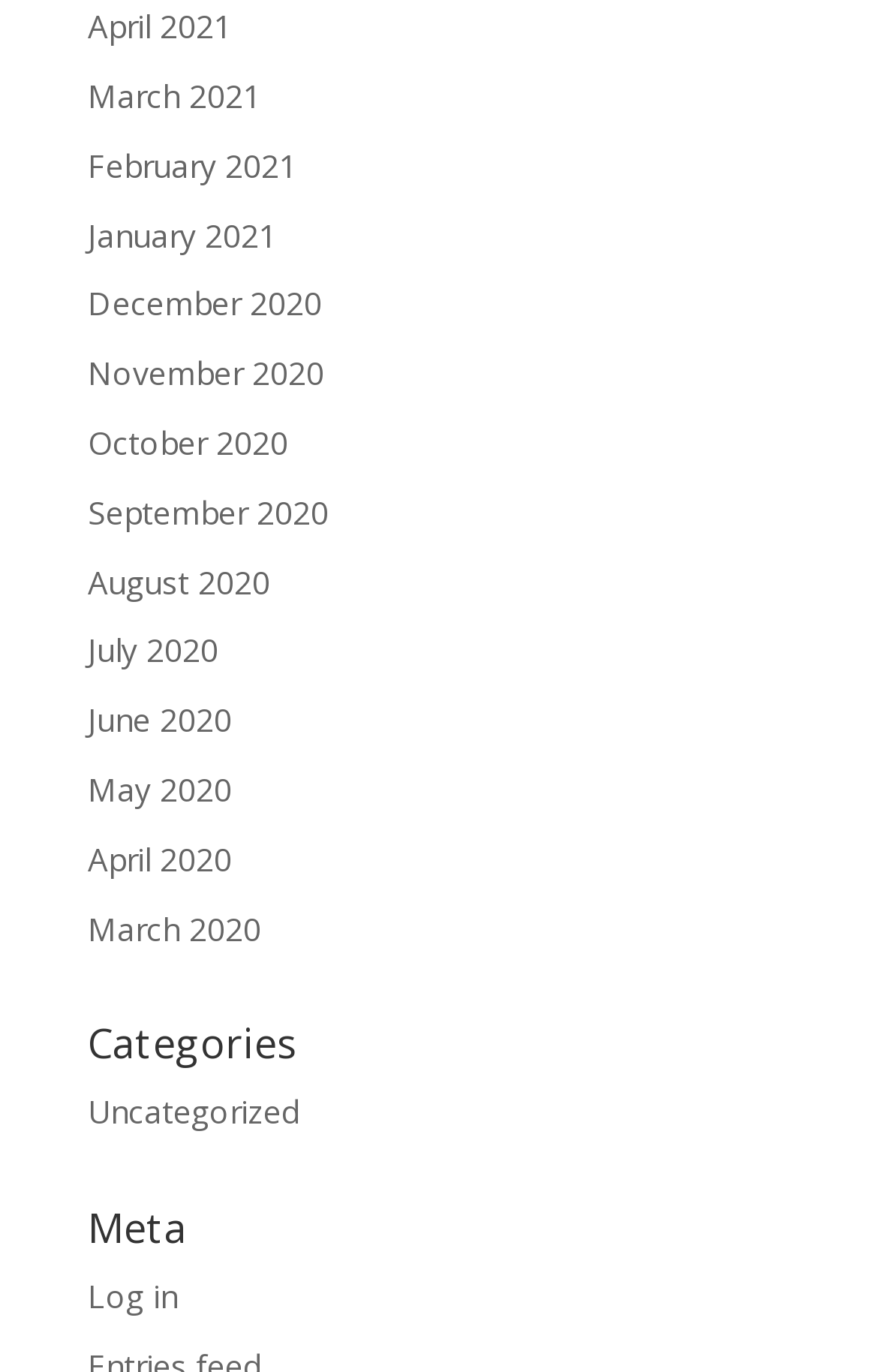Kindly determine the bounding box coordinates for the area that needs to be clicked to execute this instruction: "Explore research at Goethe University".

None